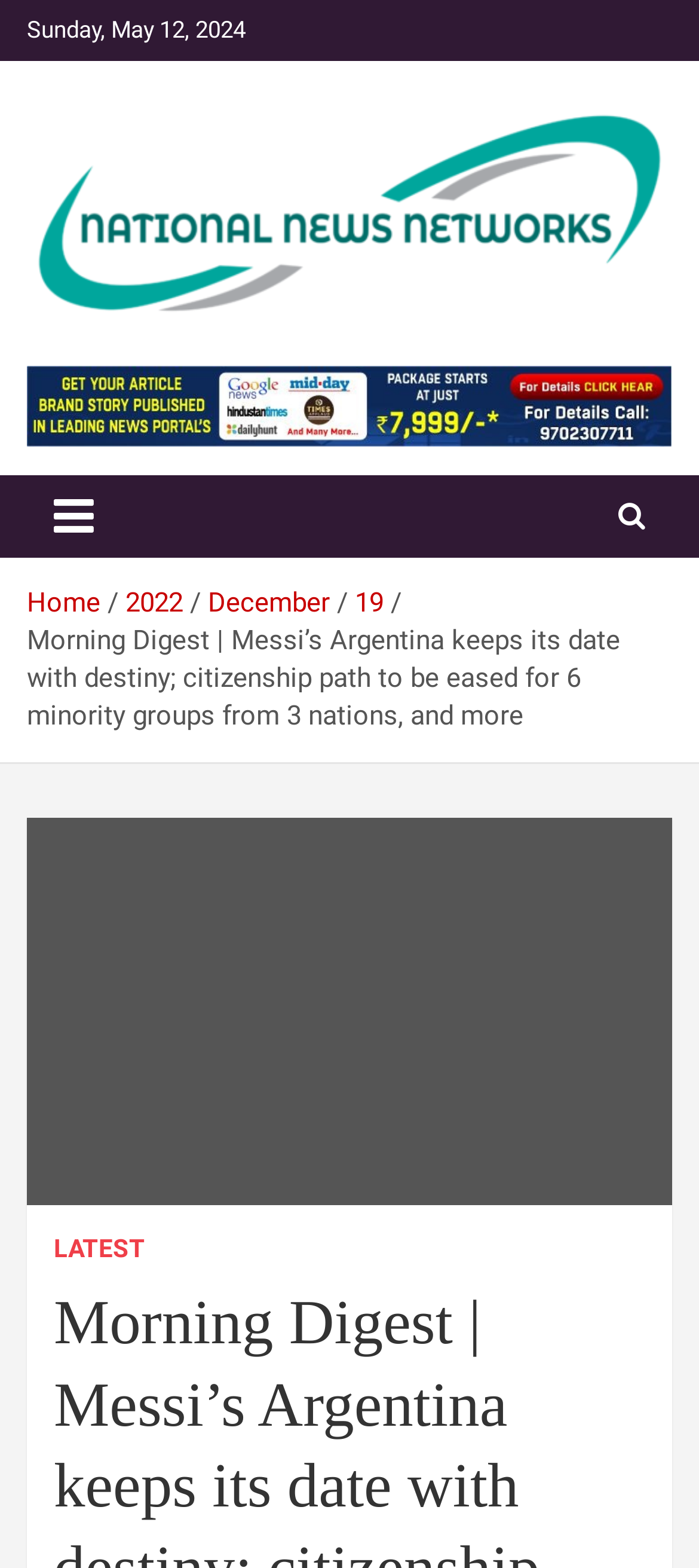With reference to the screenshot, provide a detailed response to the question below:
How many links are in the breadcrumb navigation?

I counted the links in the breadcrumb navigation section, which are 'Home', '2022', 'December', and '19', and found that there are 4 links in total.